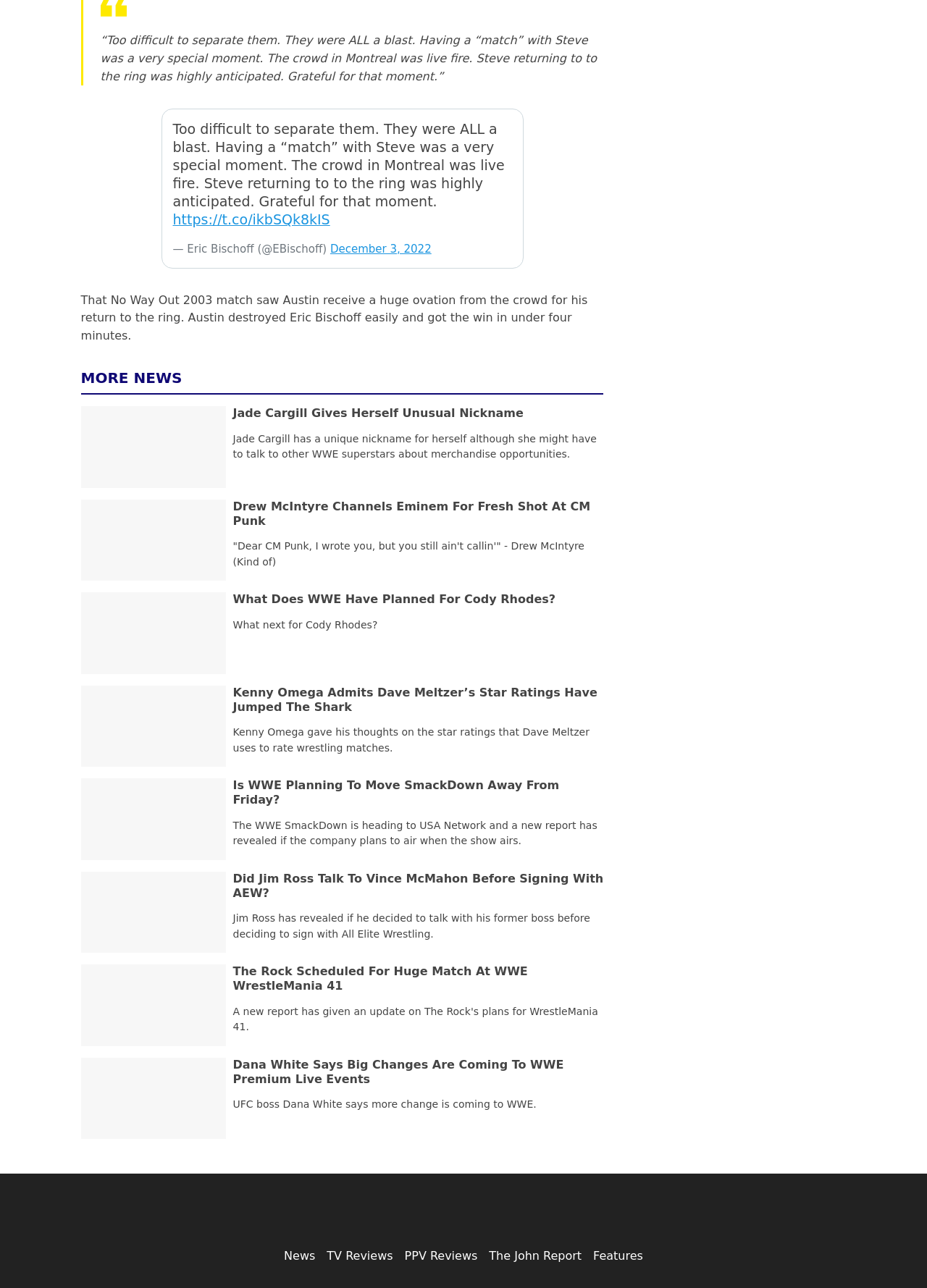What is the sentiment expressed by the quote in the blockquote element?
Please give a detailed and thorough answer to the question, covering all relevant points.

The question can be answered by looking at the blockquote element which contains a quote. The quote expresses a sentiment of gratitude, specifically mentioning that the author is 'grateful for that moment'.